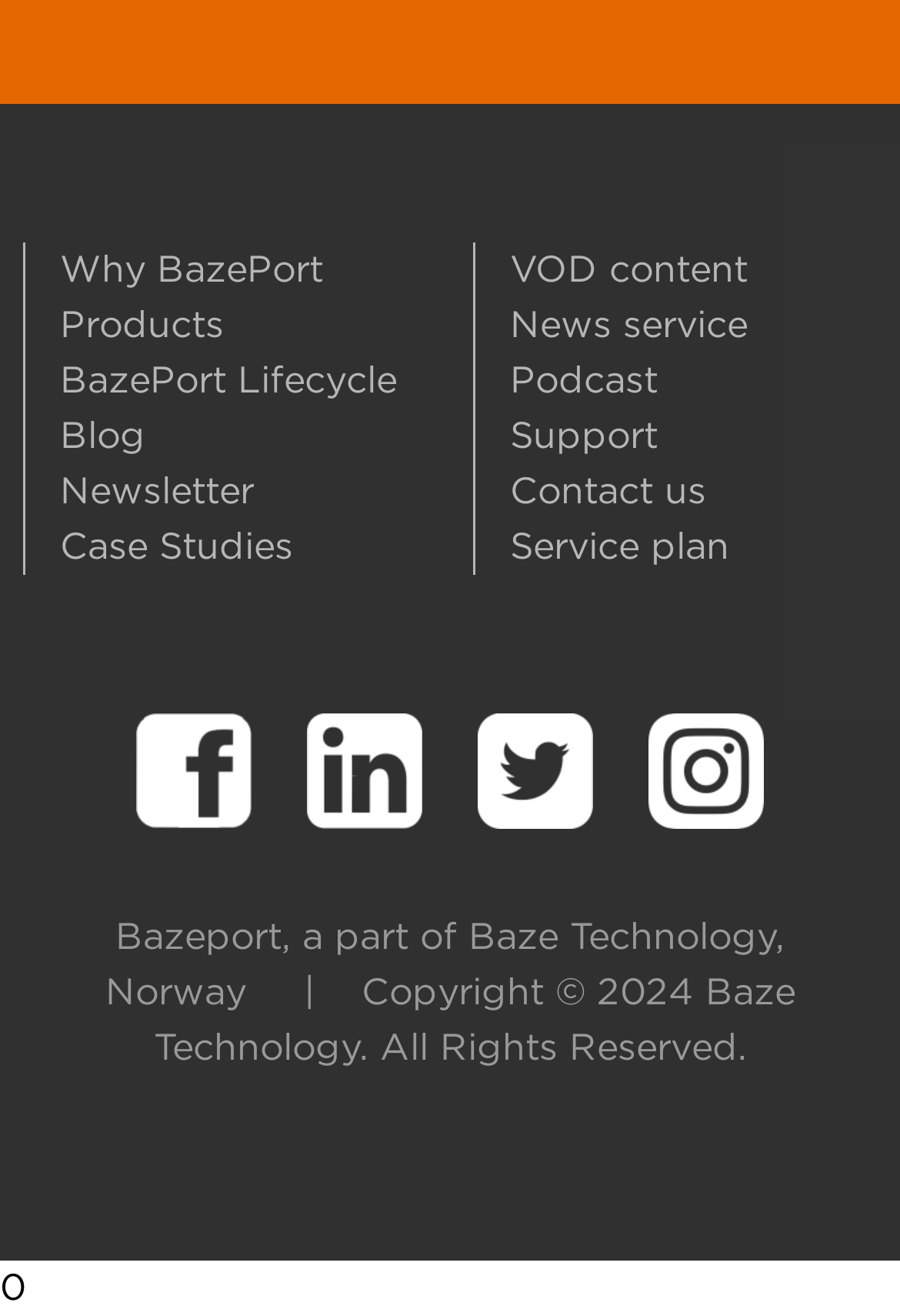How many social media links are there?
Can you give a detailed and elaborate answer to the question?

I counted the social media links at the bottom of the webpage, which are 'Facebook', 'LinkedIn', 'Twitter', and 'Instagram'. There are 4 social media links in total.